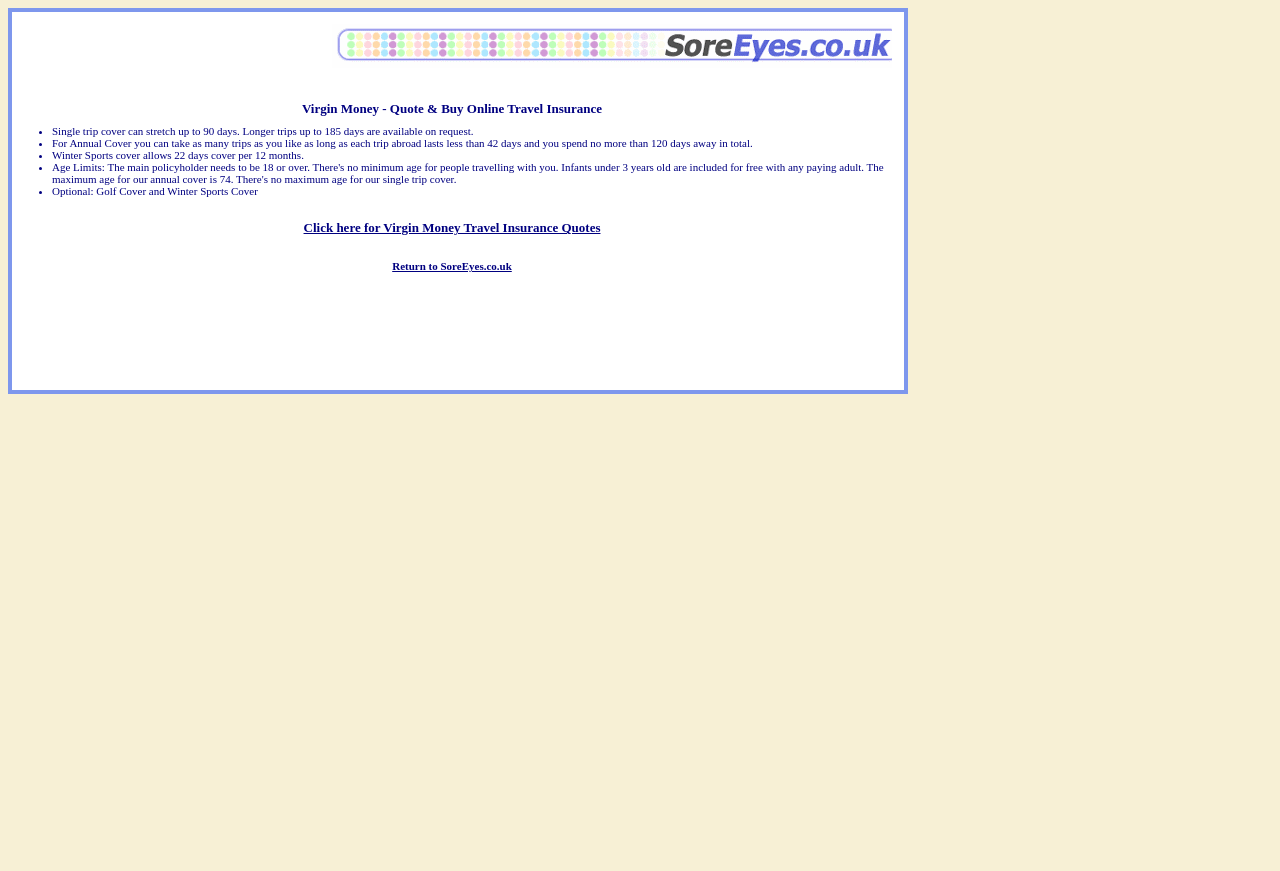Provide the bounding box coordinates for the UI element described in this sentence: "Return to SoreEyes.co.uk". The coordinates should be four float values between 0 and 1, i.e., [left, top, right, bottom].

[0.306, 0.299, 0.4, 0.313]